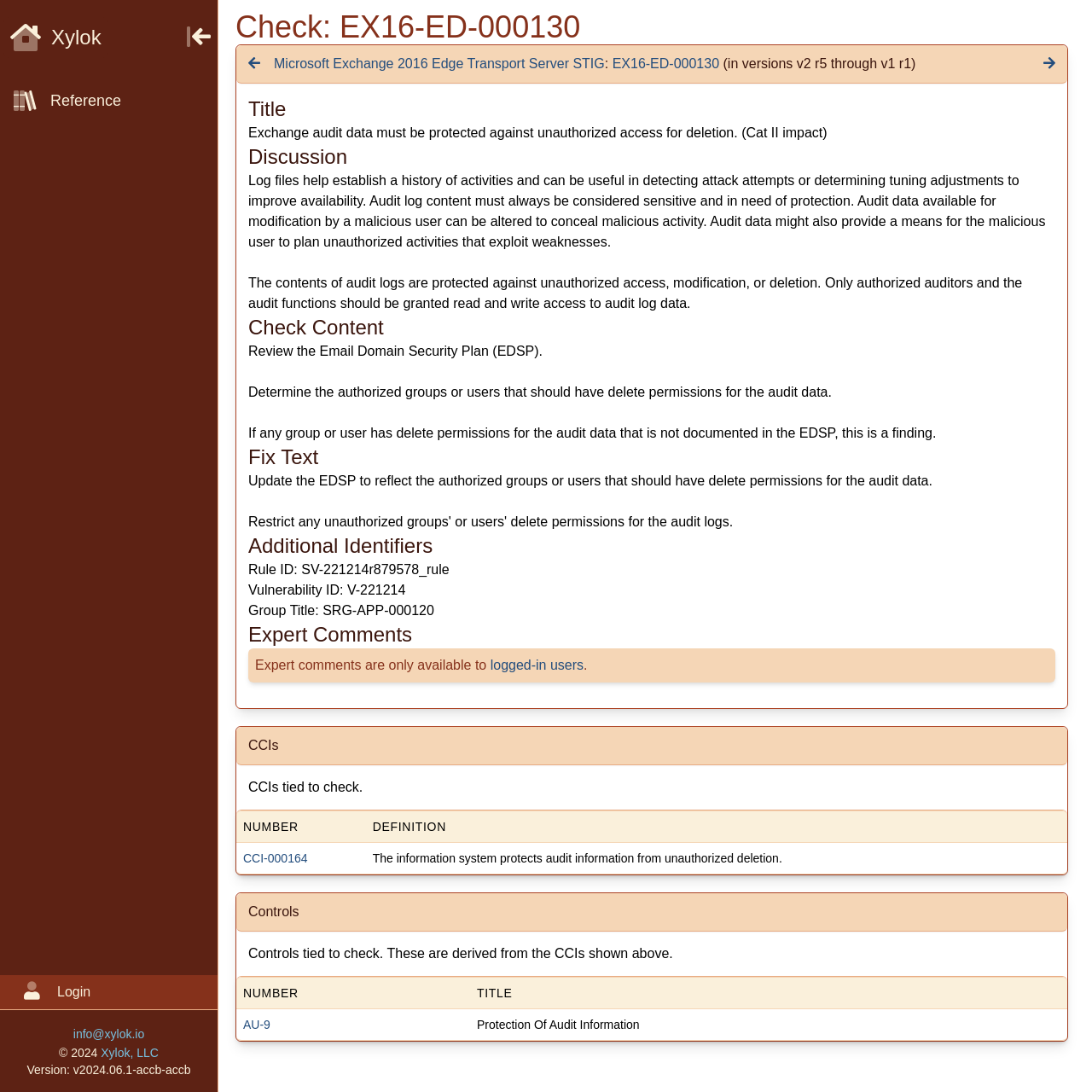Find the bounding box coordinates for the HTML element specified by: "title="Hide Navigation"".

[0.171, 0.032, 0.193, 0.045]